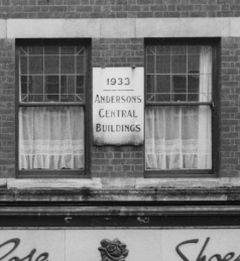What year is indicated on the sign?
Kindly offer a comprehensive and detailed response to the question.

The sign on the building facade not only displays the name 'ANDERSON'S CENTRAL BUILDINGS' but also indicates the year '1933', which is likely the year the building was constructed or renovated.